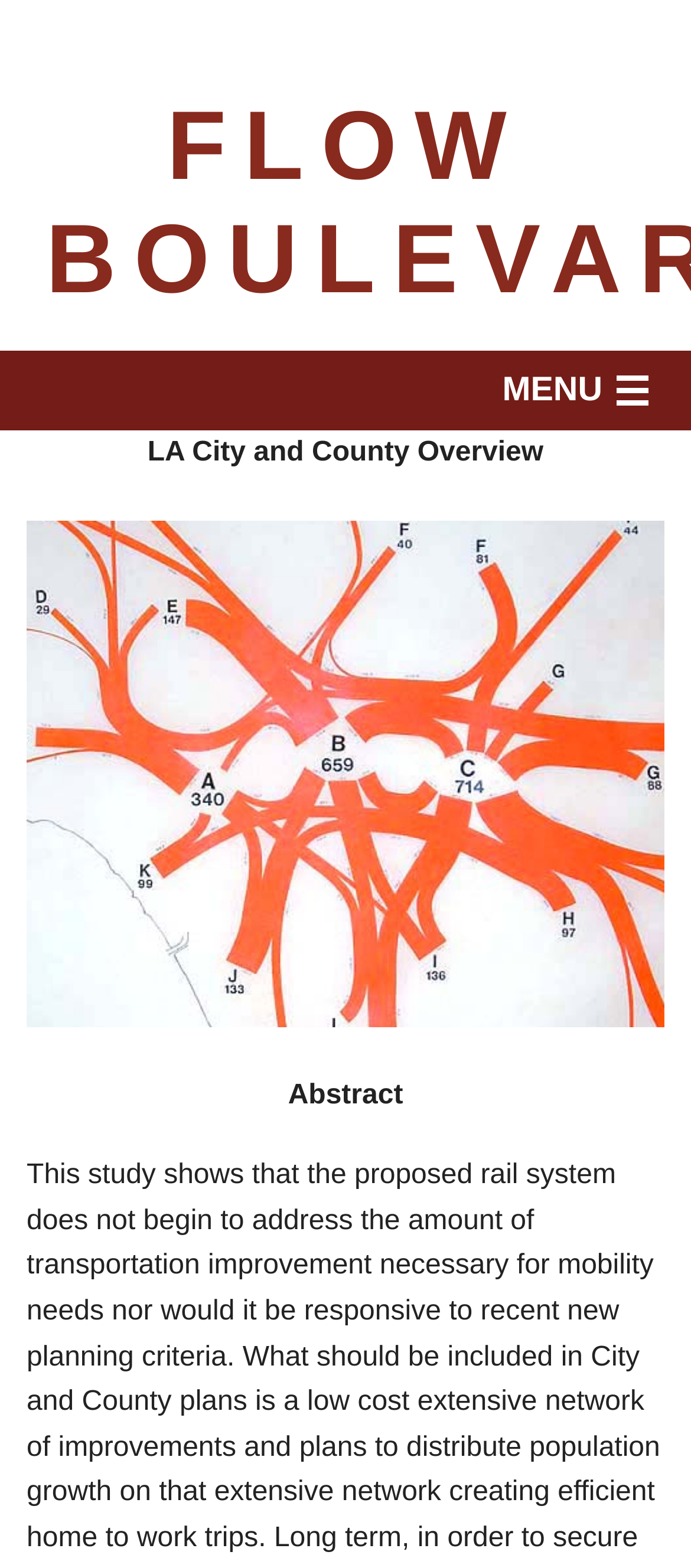Explain in detail what is displayed on the webpage.

The webpage is about an overview of LA City and County. At the top right corner, there is a "MENU" link. Below the menu link, there is a horizontal menu bar with four menu items: "Home", "Articles", "Past Studies", and "Contact", listed from left to right. Each menu item has a corresponding link below it.

Above the menu bar, there is a title "LA City and County Overview" centered at the top of the page. On the left side of the page, there is a large image that takes up most of the vertical space, with a caption "16 LA City and County".

Below the title, there is a section with a heading "Abstract" located at the bottom left corner of the page.